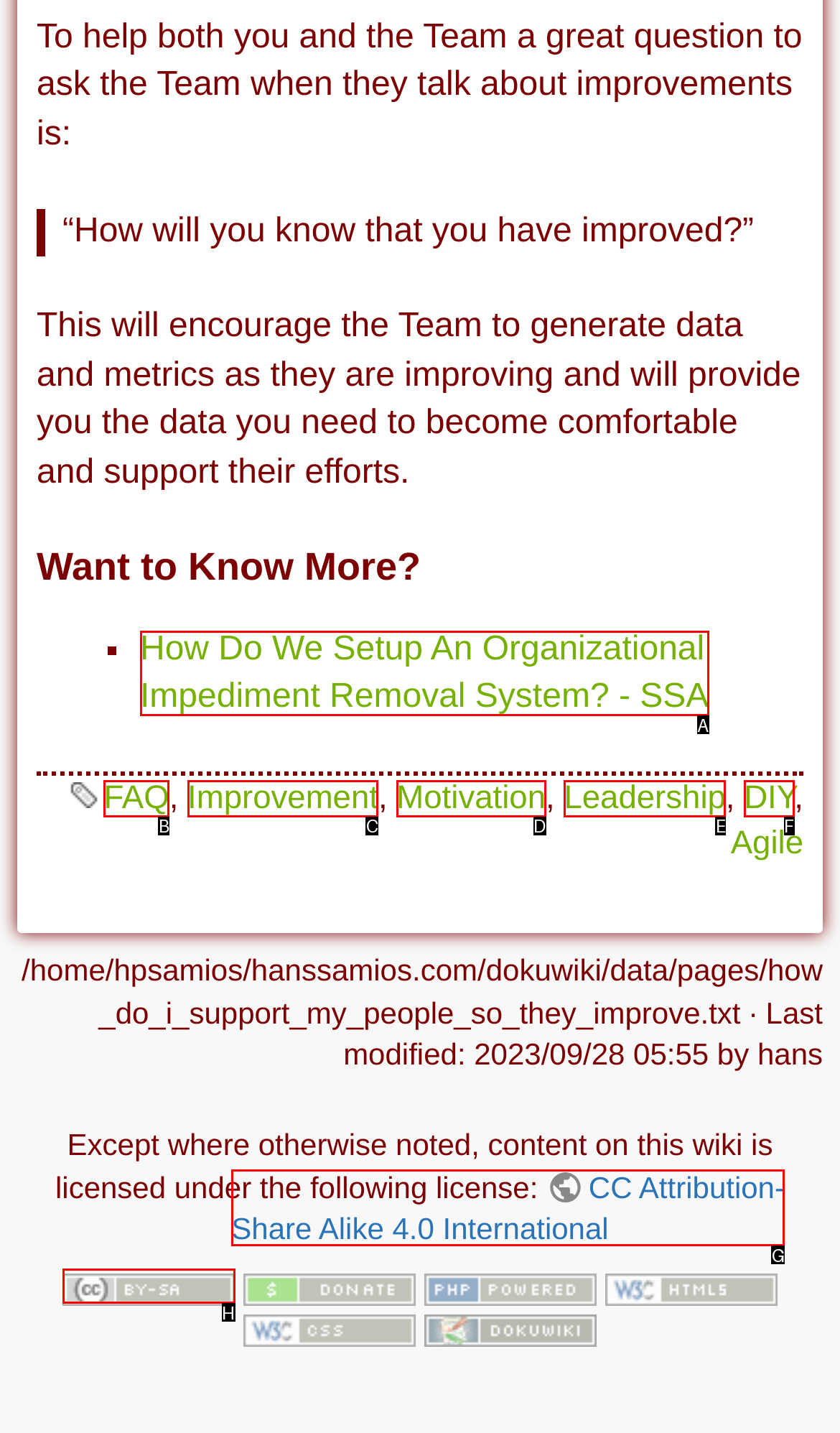Identify the option that corresponds to the description: CC Attribution-Share Alike 4.0 International. Provide only the letter of the option directly.

G